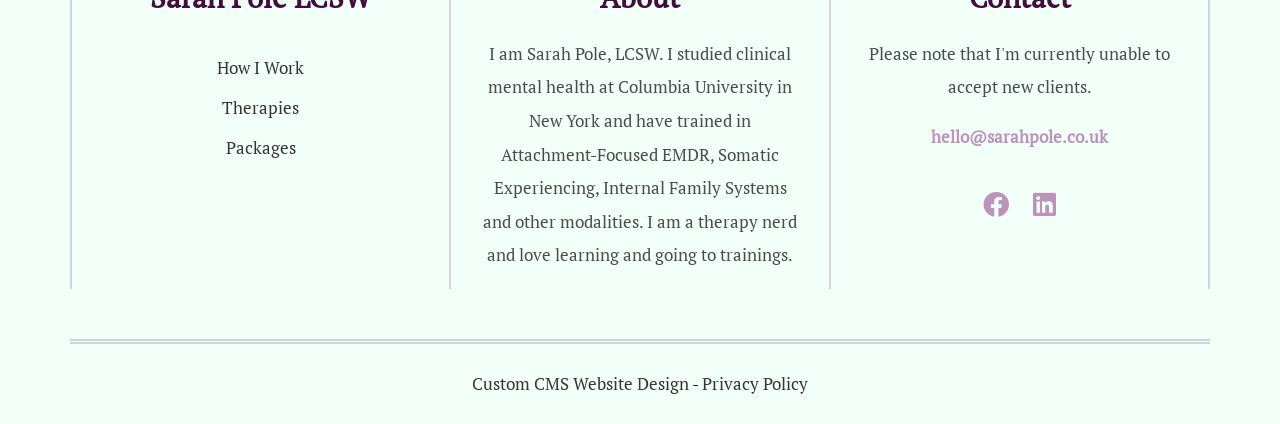What is the purpose of the links at the top?
Please utilize the information in the image to give a detailed response to the question.

The links at the top, such as 'How I Work', 'Therapies', and 'Packages', are likely to be navigation links that allow users to access different sections of the website, based on their descriptive text and positioning at the top of the webpage.